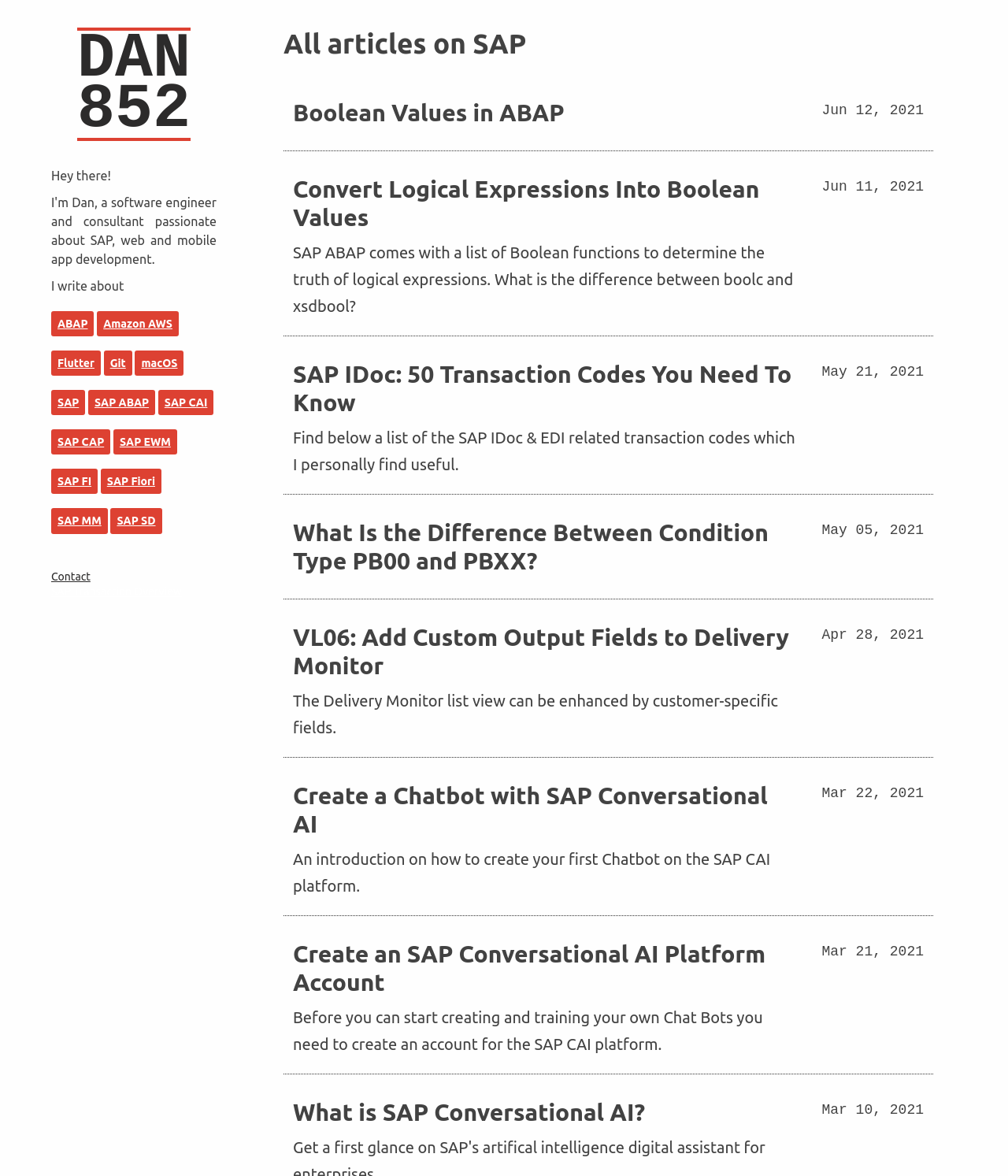Explain the webpage in detail.

This webpage is a personal blog of a software engineer and consultant named Dan, who specializes in SAP, web, and mobile app development. The page is divided into two main sections. 

At the top, there is a brief introduction to Dan, followed by a list of links to various topics he writes about, including ABAP, Amazon AWS, Flutter, Git, macOS, and different SAP-related topics. 

Below this introduction, there is a list of article links, each with a heading and a timestamp. The articles are related to SAP and ABAP development, with topics such as Boolean values in ABAP, converting logical expressions into Boolean values, SAP IDoc transaction codes, and creating a chatbot with SAP Conversational AI. There are 10 article links in total, each with a heading and a timestamp indicating when the article was published. The timestamps range from March 10, 2021, to June 12, 2021.